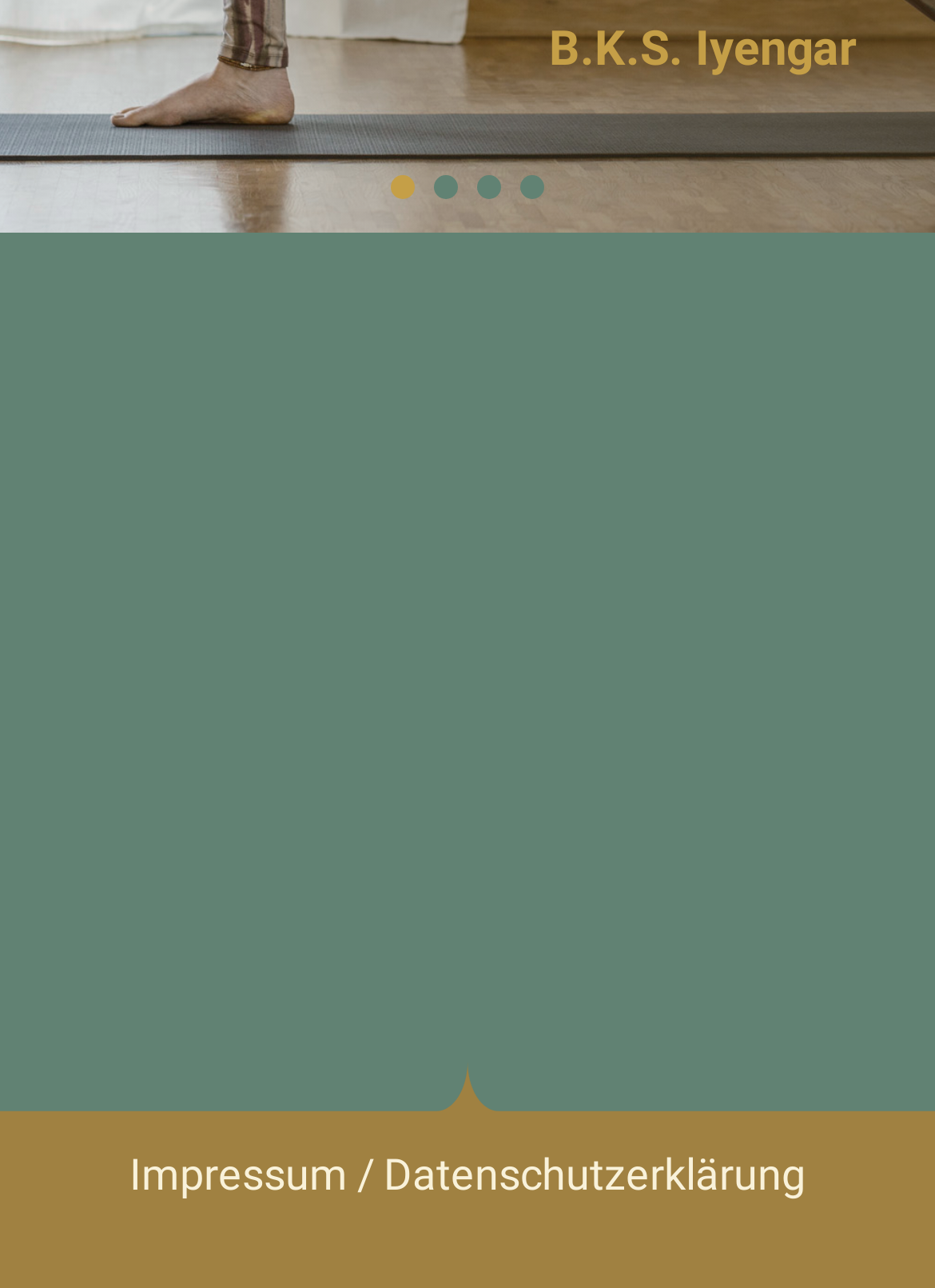What is the purpose of the buttons on the webpage?
Using the visual information, answer the question in a single word or phrase.

Unknown